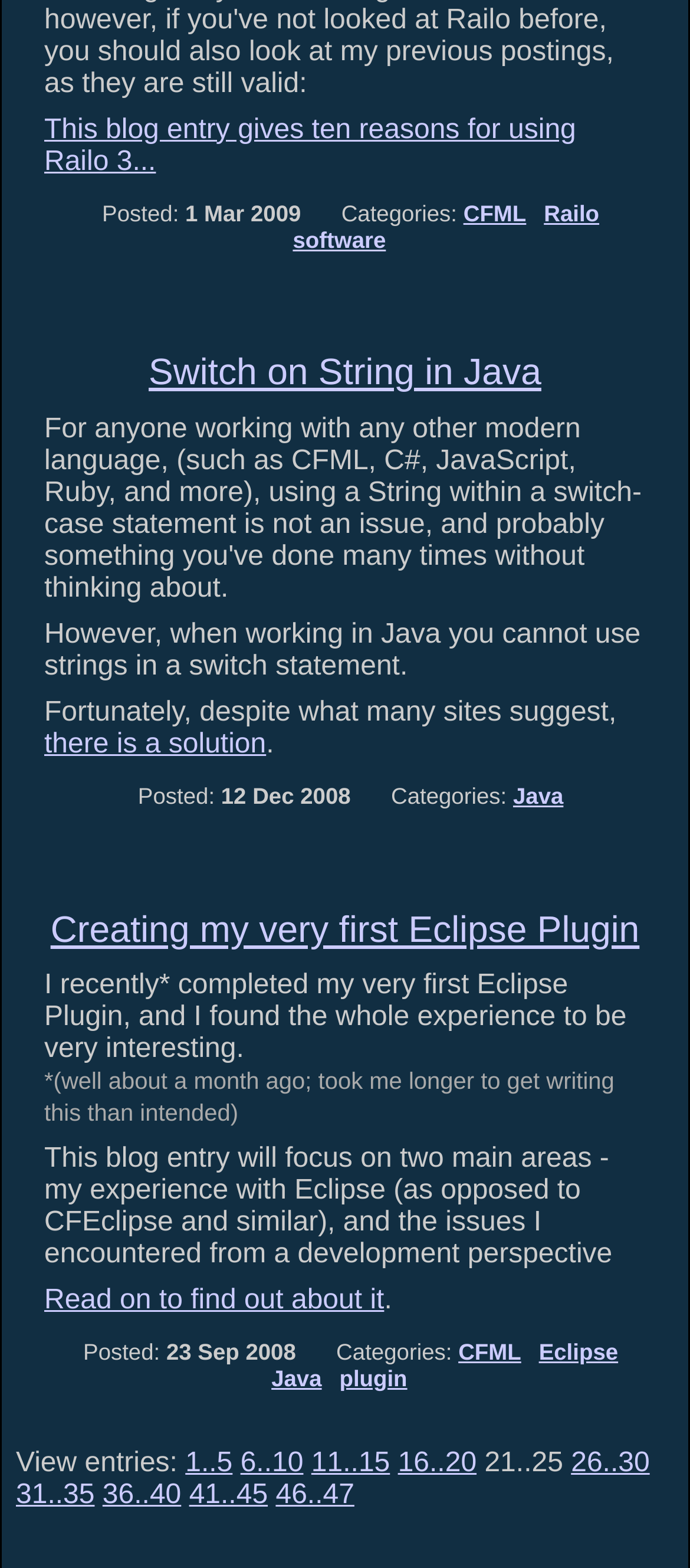Please determine the bounding box coordinates of the area that needs to be clicked to complete this task: 'Follow Seahorse Home Inspections on Facebook'. The coordinates must be four float numbers between 0 and 1, formatted as [left, top, right, bottom].

None